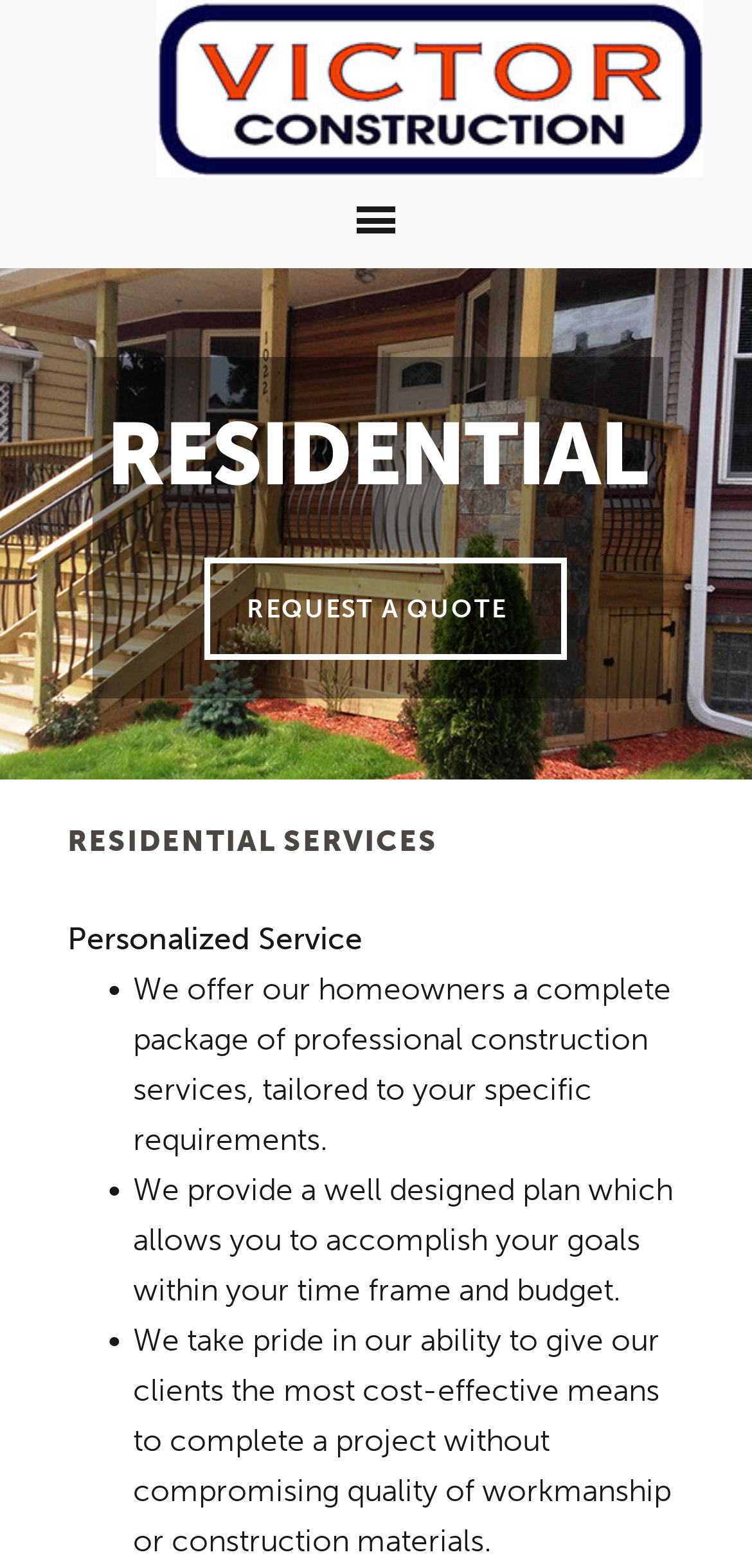Predict the bounding box of the UI element that fits this description: "About".

[0.445, 0.258, 0.555, 0.281]